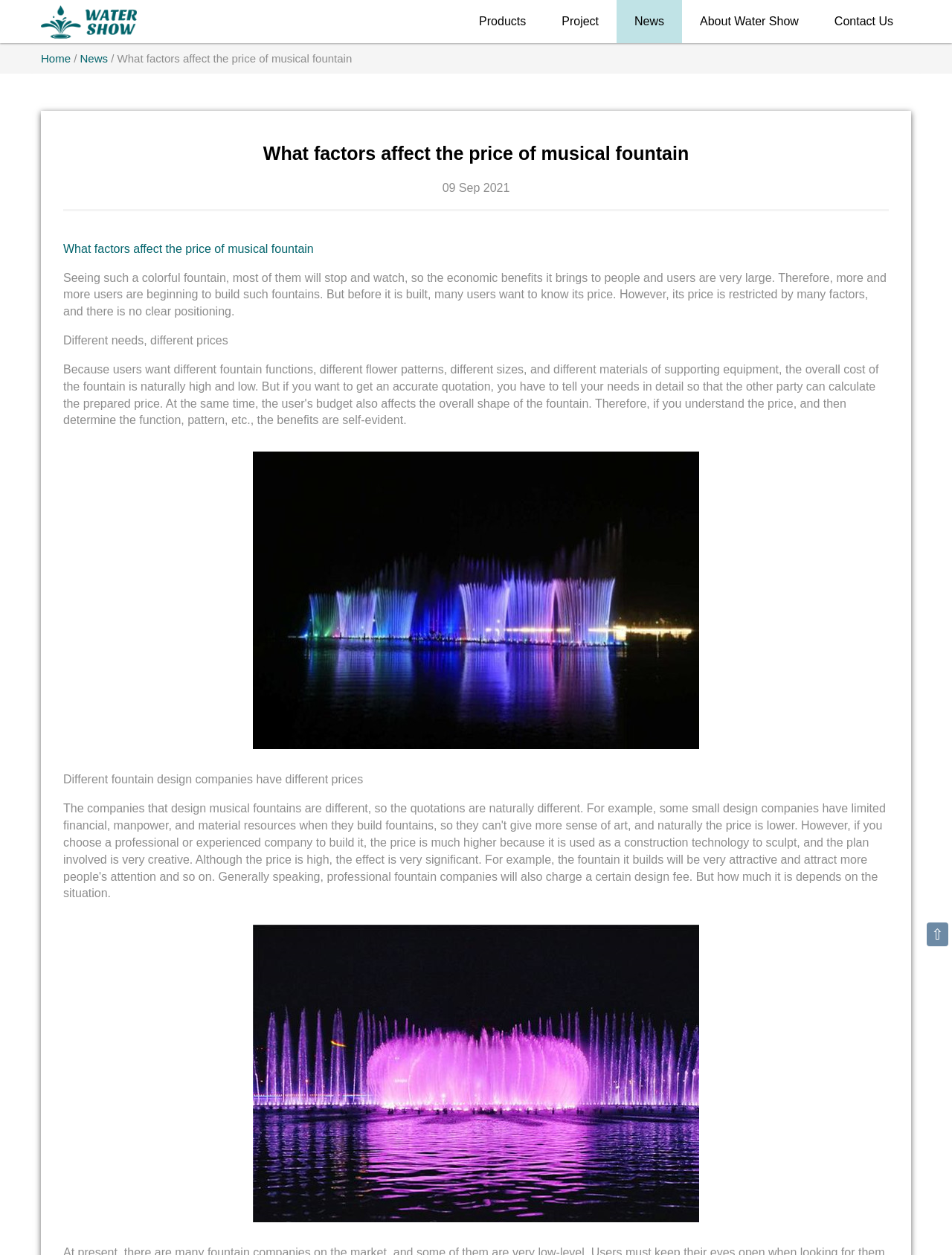Respond concisely with one word or phrase to the following query:
What is the date of the article?

09 Sep 2021